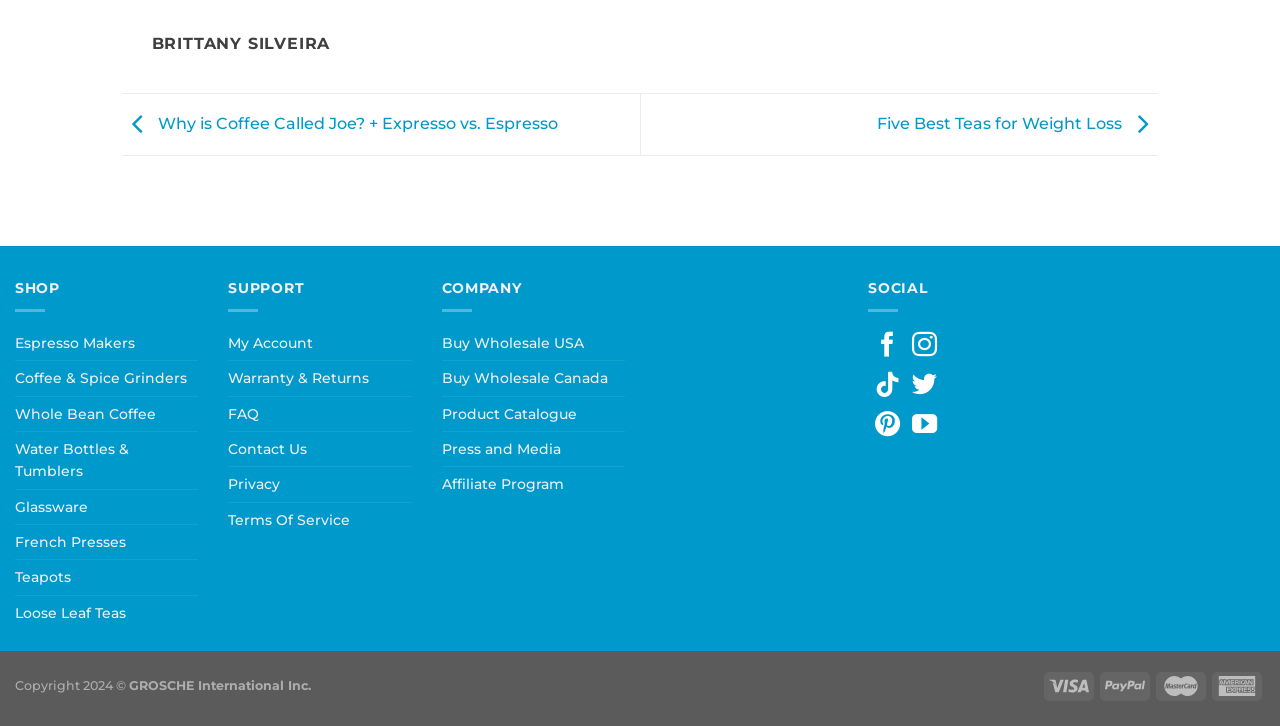Can you specify the bounding box coordinates for the region that should be clicked to fulfill this instruction: "Follow on Facebook".

[0.683, 0.457, 0.703, 0.496]